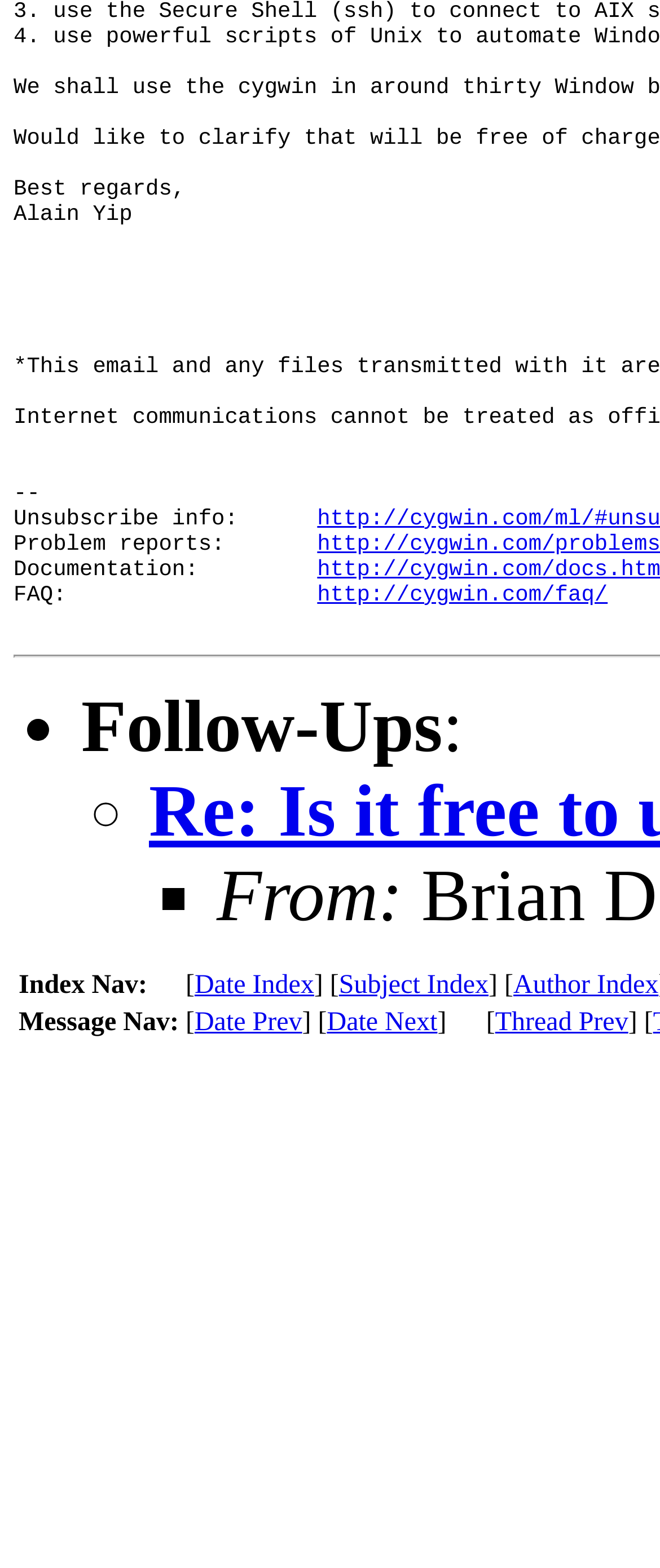Please find the bounding box for the UI element described by: "Date Next".

[0.495, 0.643, 0.663, 0.661]